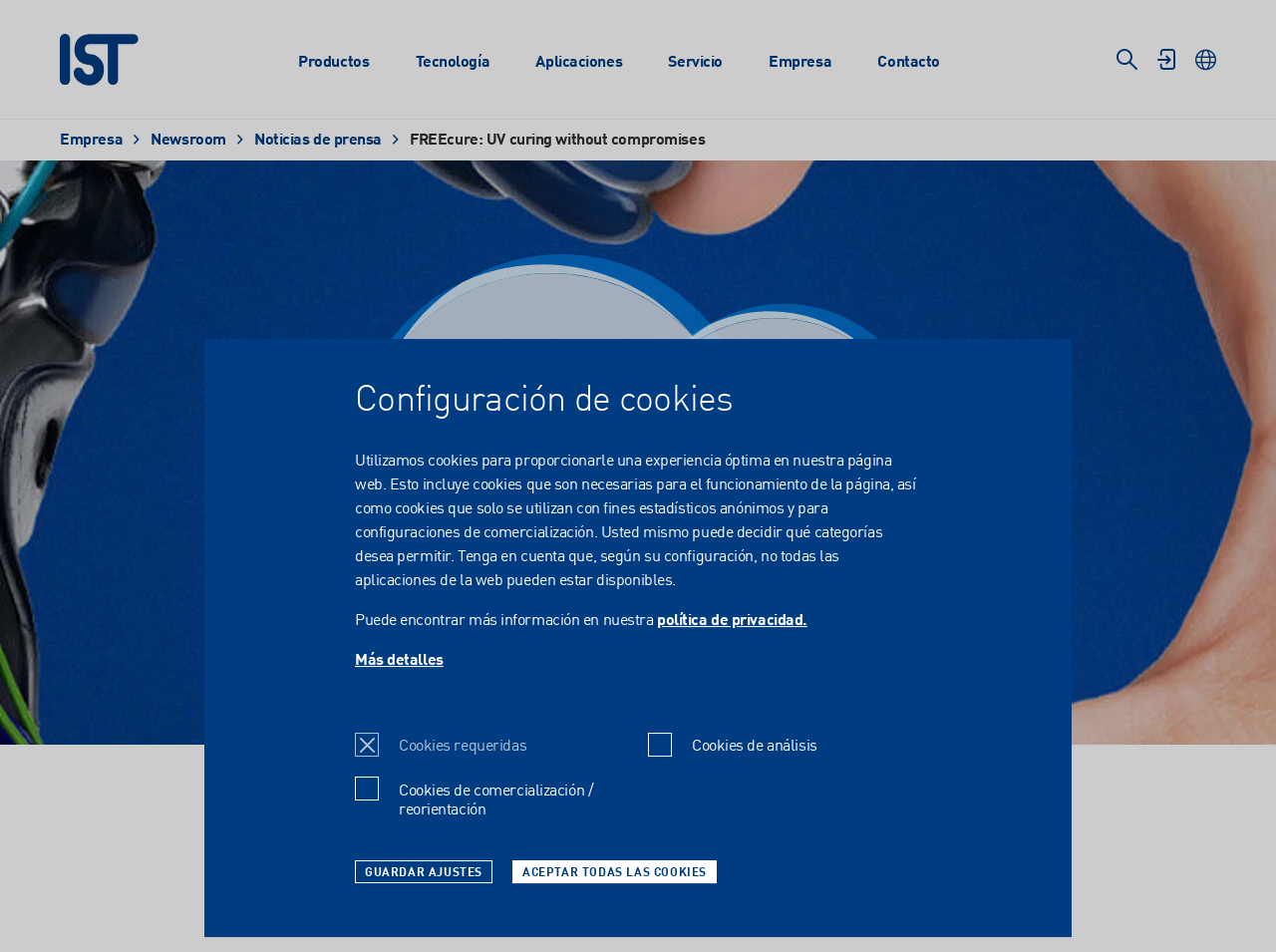Determine the title of the webpage and give its text content.

FREEcure: UV curing without compromises